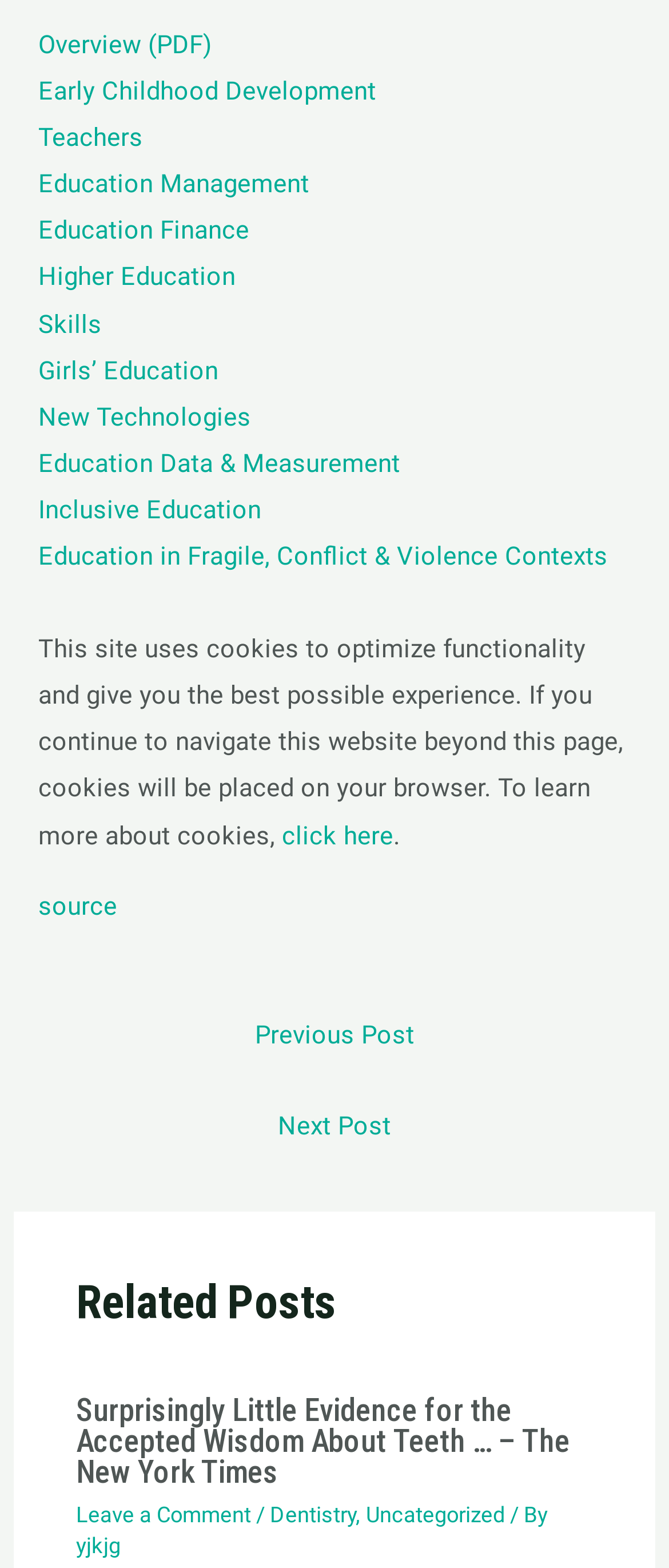What is the first link on the webpage?
Your answer should be a single word or phrase derived from the screenshot.

Overview (PDF)